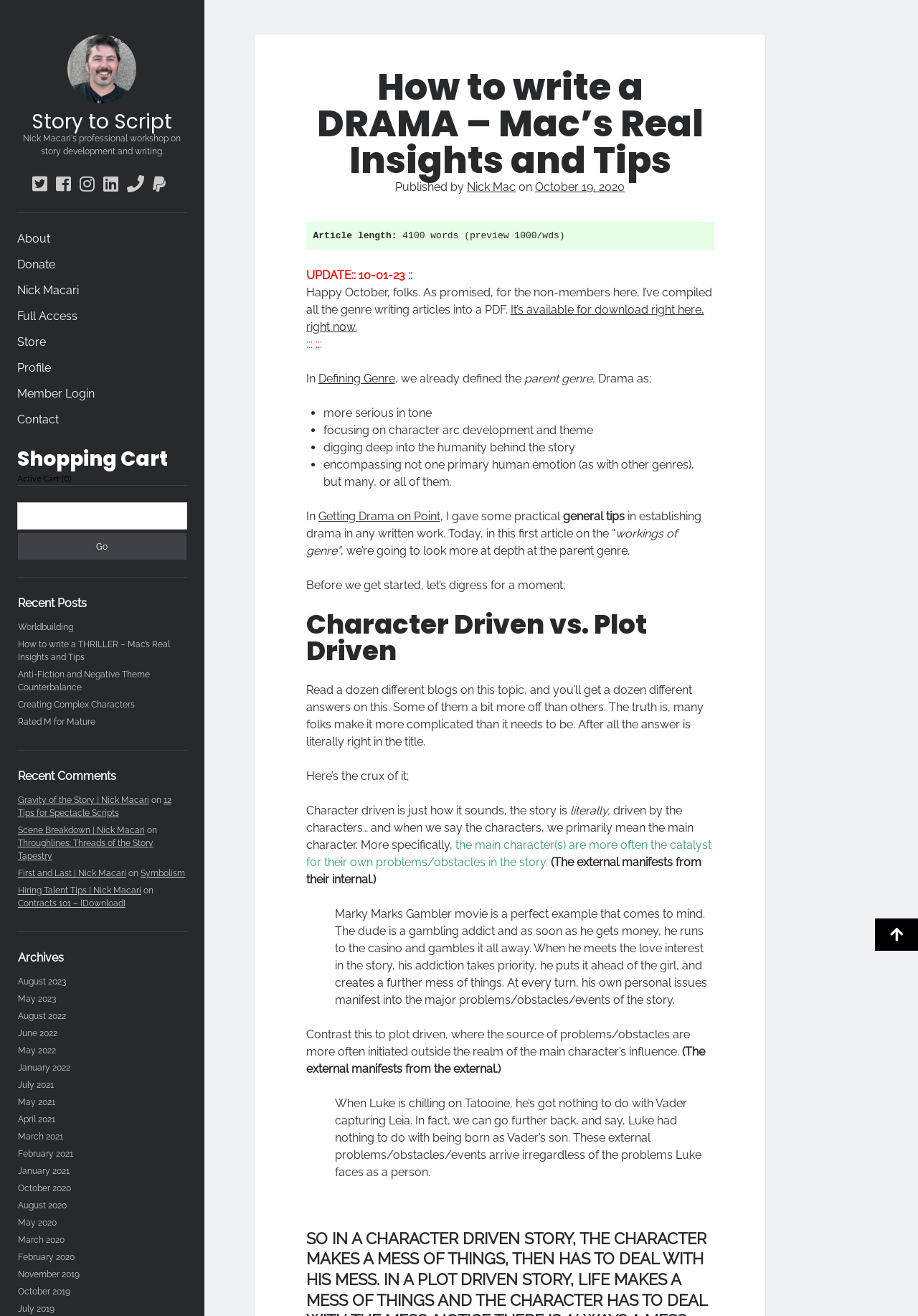Identify the bounding box of the UI element that matches this description: "October 19, 2020".

[0.583, 0.137, 0.681, 0.147]